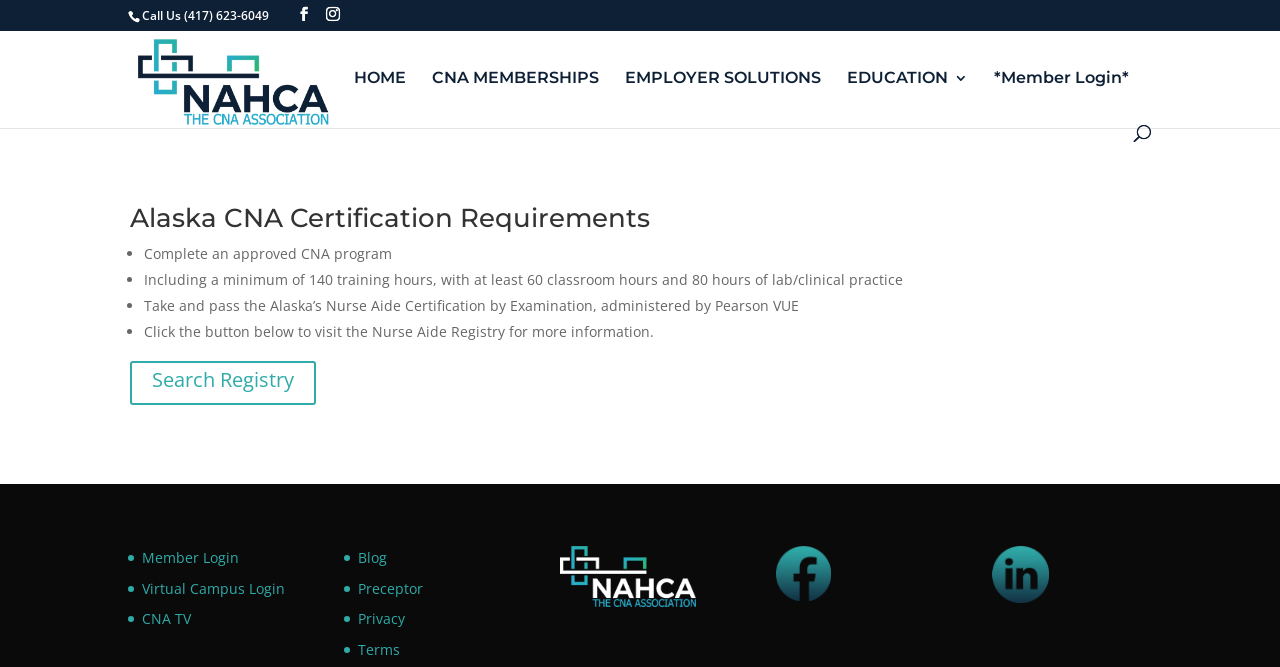Specify the bounding box coordinates of the element's region that should be clicked to achieve the following instruction: "Skip to content". The bounding box coordinates consist of four float numbers between 0 and 1, in the format [left, top, right, bottom].

None